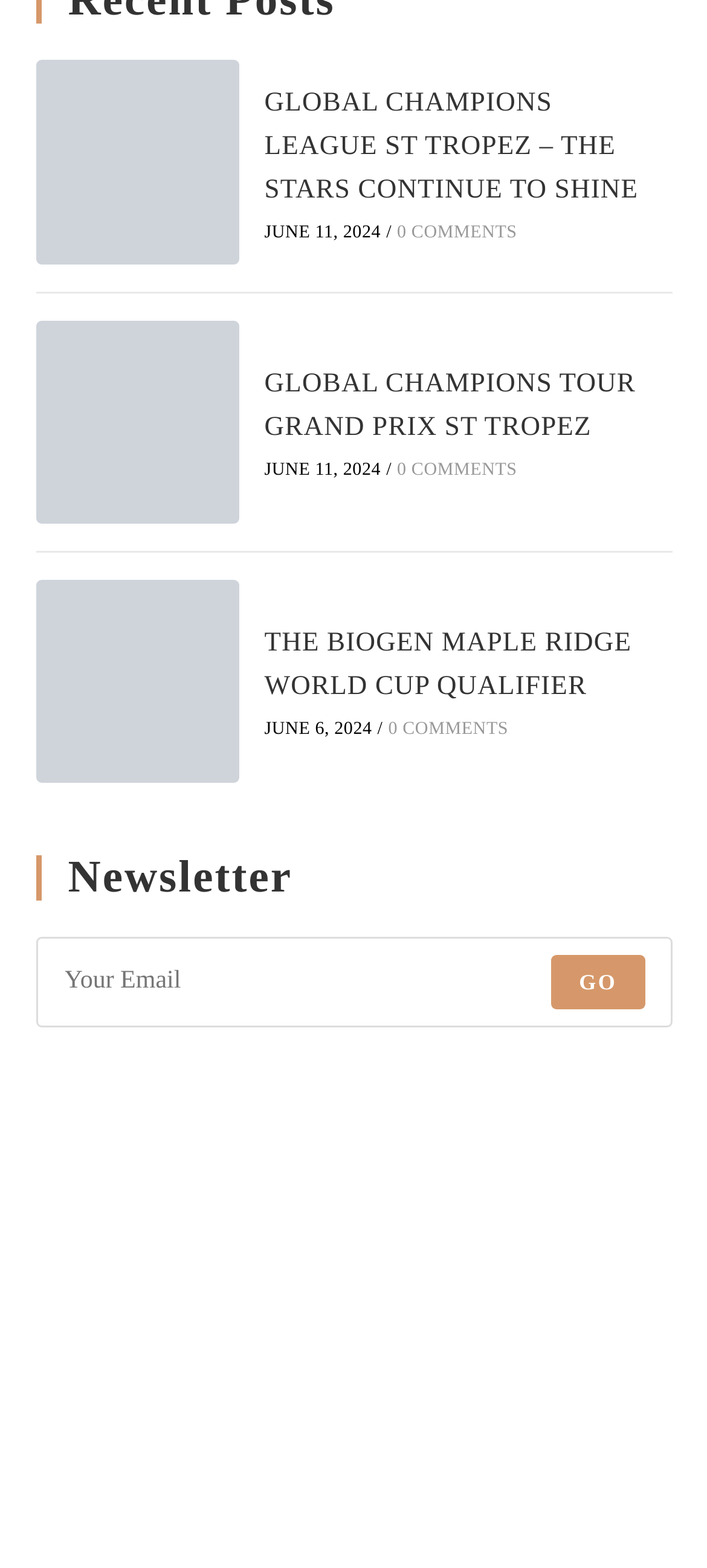Determine the bounding box coordinates for the clickable element to execute this instruction: "Subscribe to the newsletter". Provide the coordinates as four float numbers between 0 and 1, i.e., [left, top, right, bottom].

[0.781, 0.609, 0.912, 0.644]